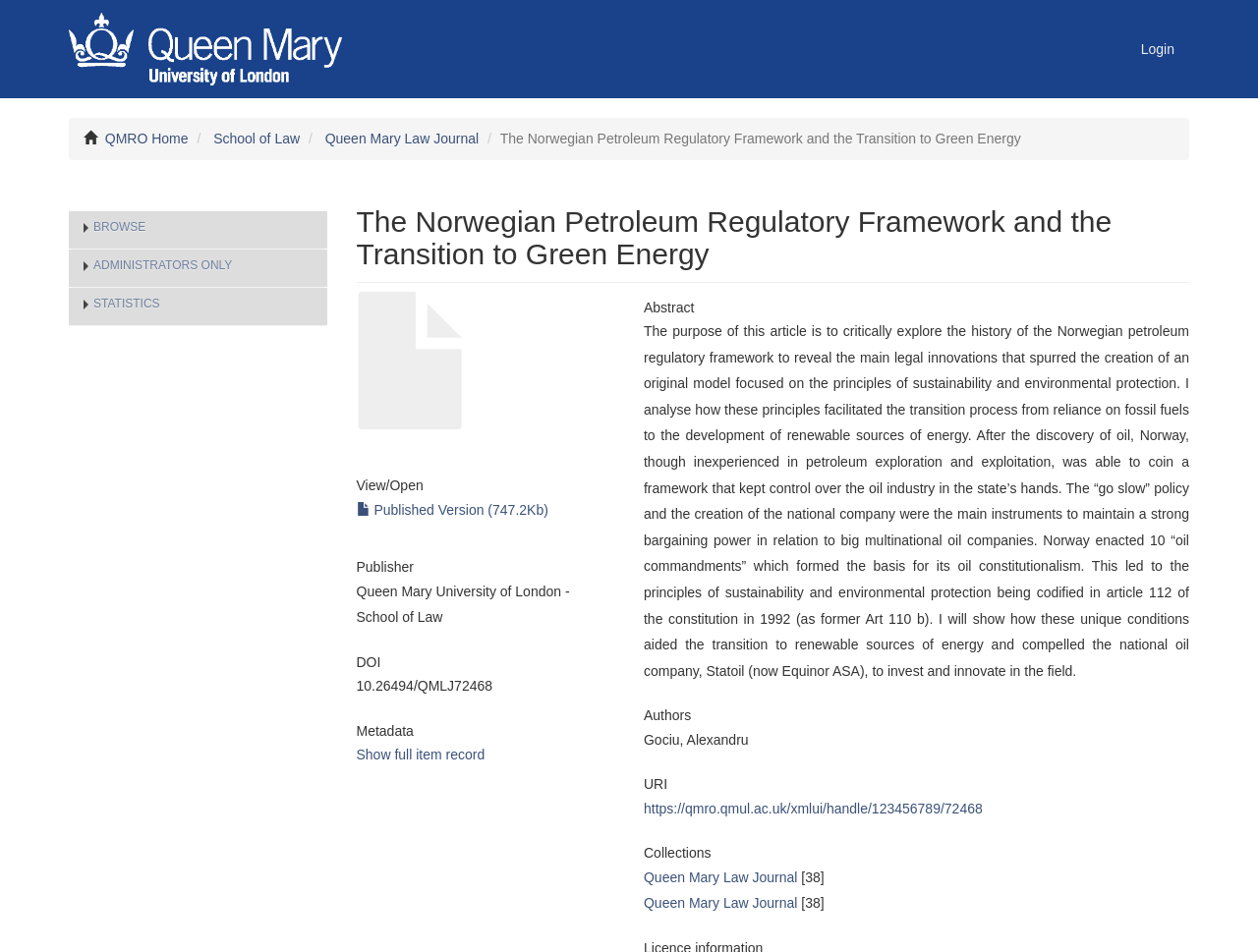What is the name of the author?
Using the image, provide a concise answer in one word or a short phrase.

Alexandru Gociu